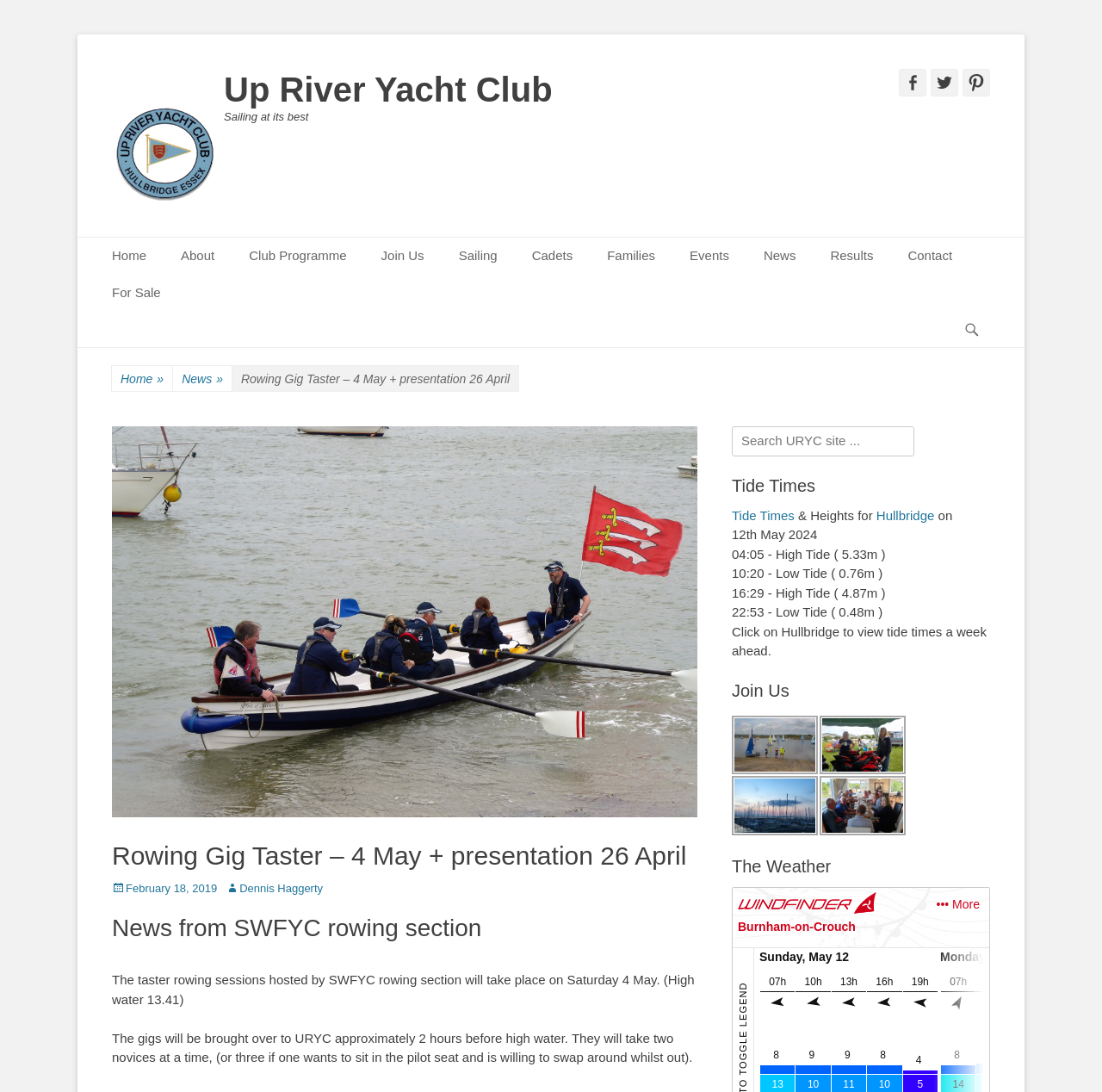Using the elements shown in the image, answer the question comprehensively: What is the high water time on May 4?

I found the answer by reading the text that says 'The taster rowing sessions hosted by SWFYC rowing section will take place on Saturday 4 May. (High water 13.41)' This indicates that the high water time on May 4 is 13.41.